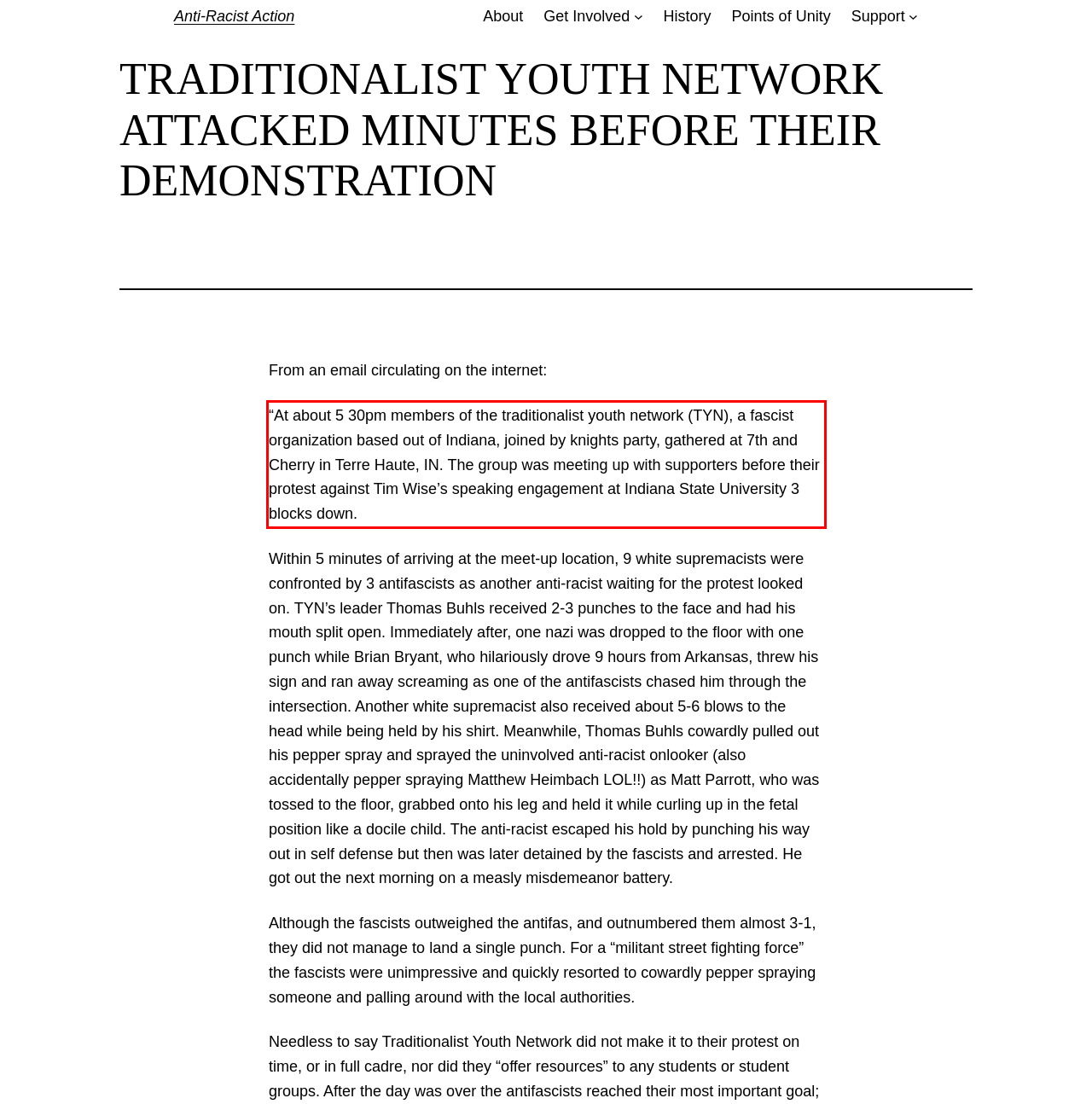Within the screenshot of the webpage, locate the red bounding box and use OCR to identify and provide the text content inside it.

“At about 5 30pm members of the traditionalist youth network (TYN), a fascist organization based out of Indiana, joined by knights party, gathered at 7th and Cherry in Terre Haute, IN. The group was meeting up with supporters before their protest against Tim Wise’s speaking engagement at Indiana State University 3 blocks down.